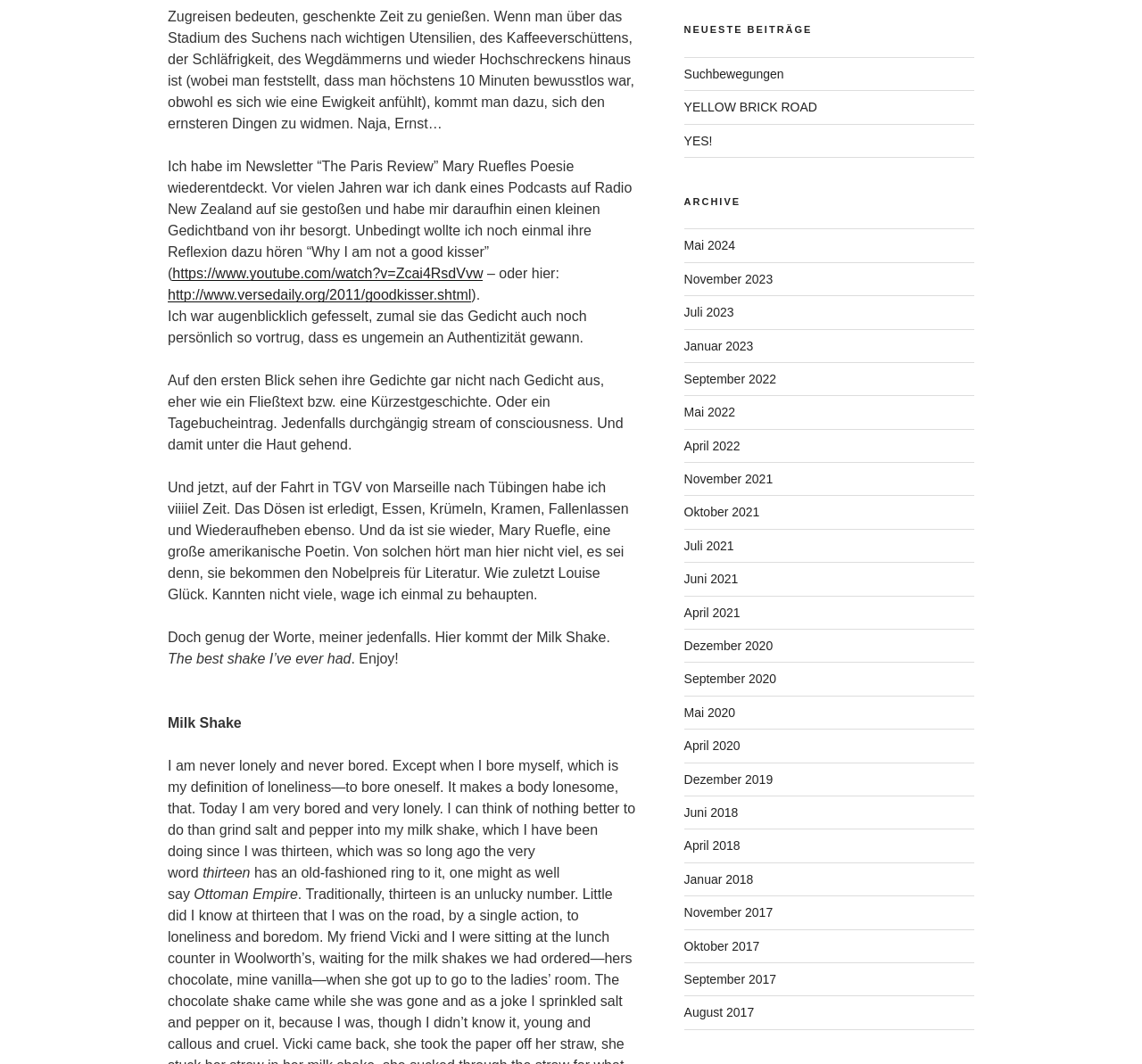What is the navigation section titled?
Refer to the image and offer an in-depth and detailed answer to the question.

The navigation section on the webpage is titled 'Neueste Beiträge', which means 'Latest Contributions' in English, and it contains links to various articles or posts.